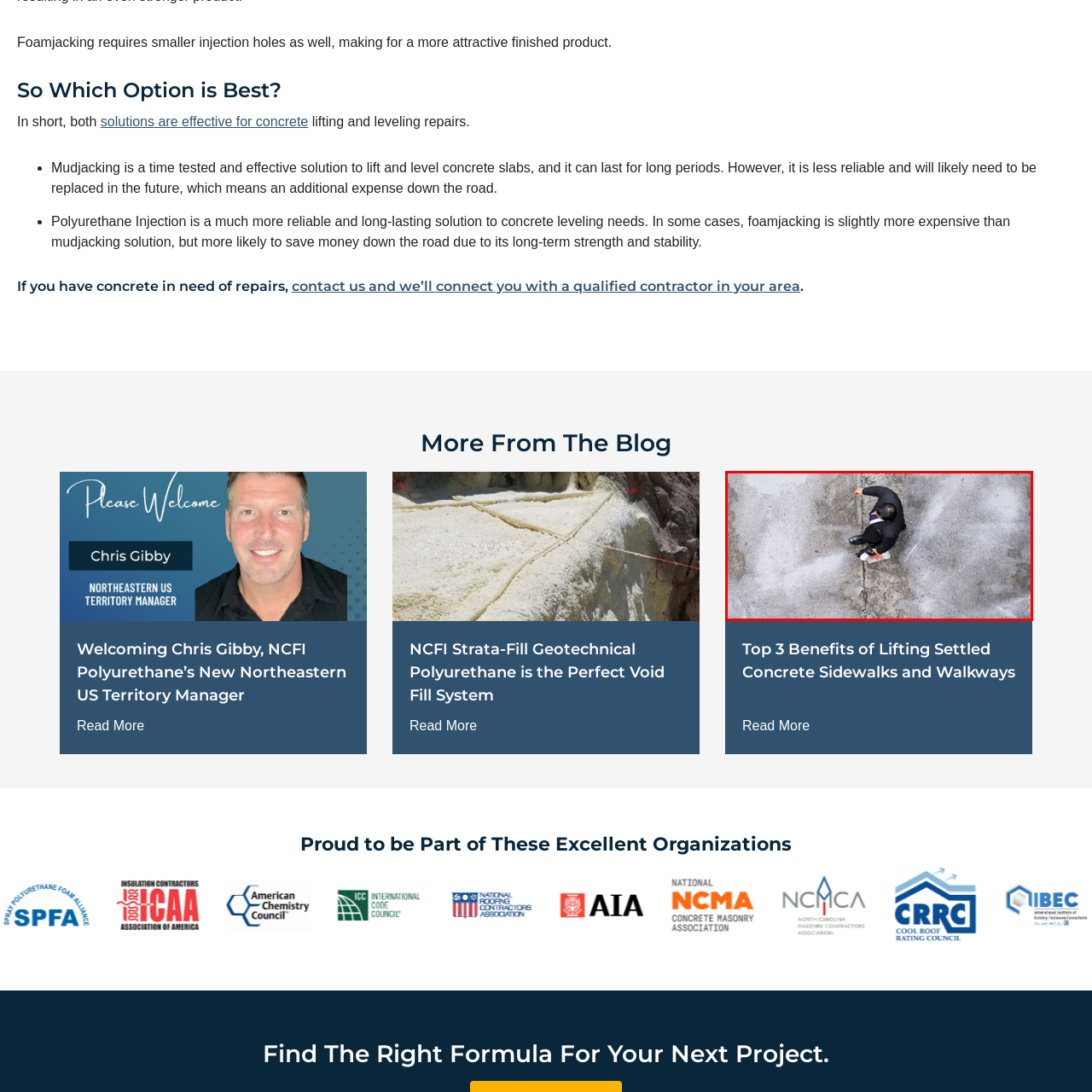Analyze the image encased in the red boundary, What is the surface the person is walking on?
 Respond using a single word or phrase.

Gray concrete